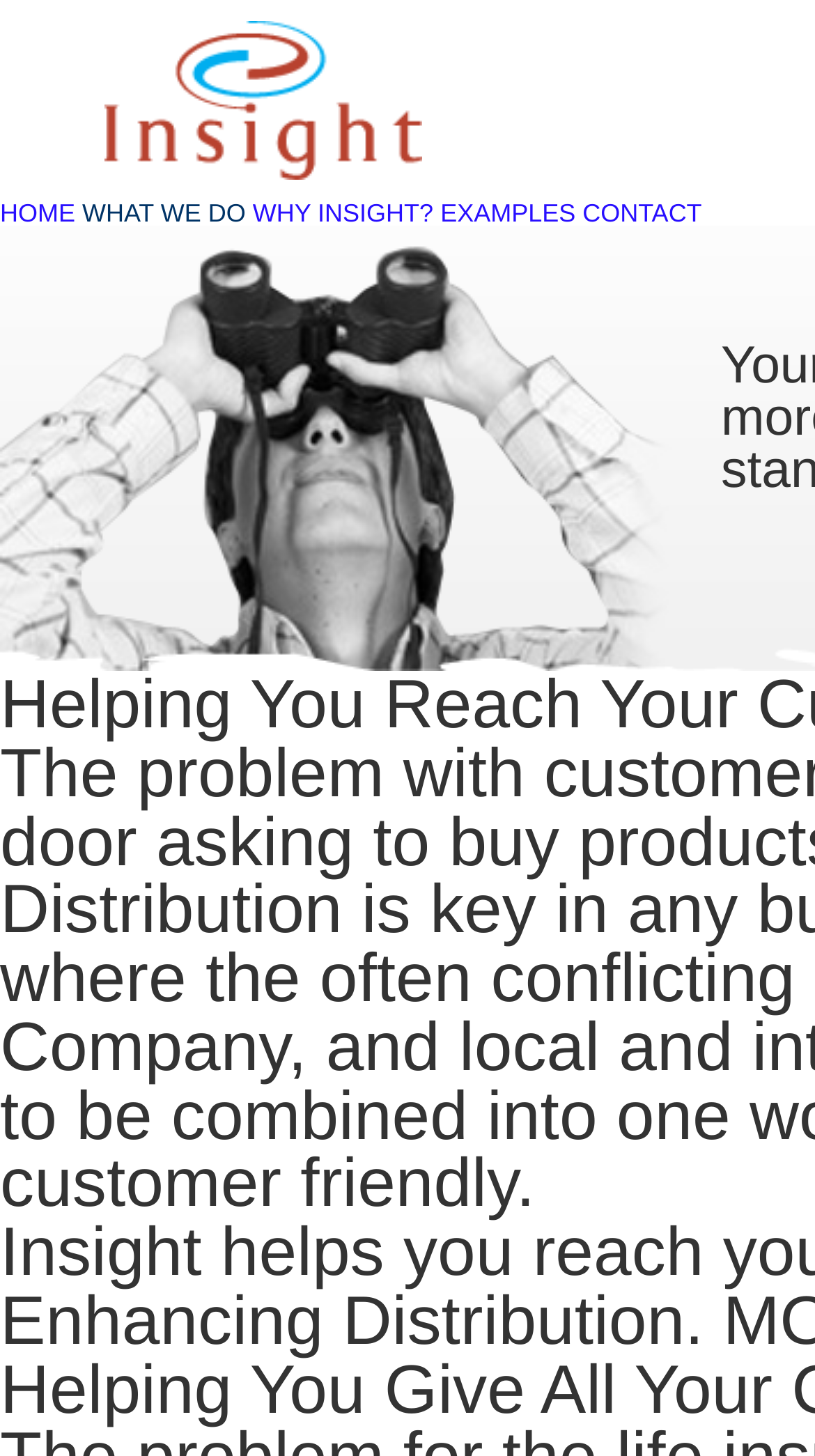Refer to the image and offer a detailed explanation in response to the question: Are all navigation links on the same horizontal level?

I compared the top and bottom coordinates of each link and found that they all have similar y-coordinates, indicating that they are all on the same horizontal level.